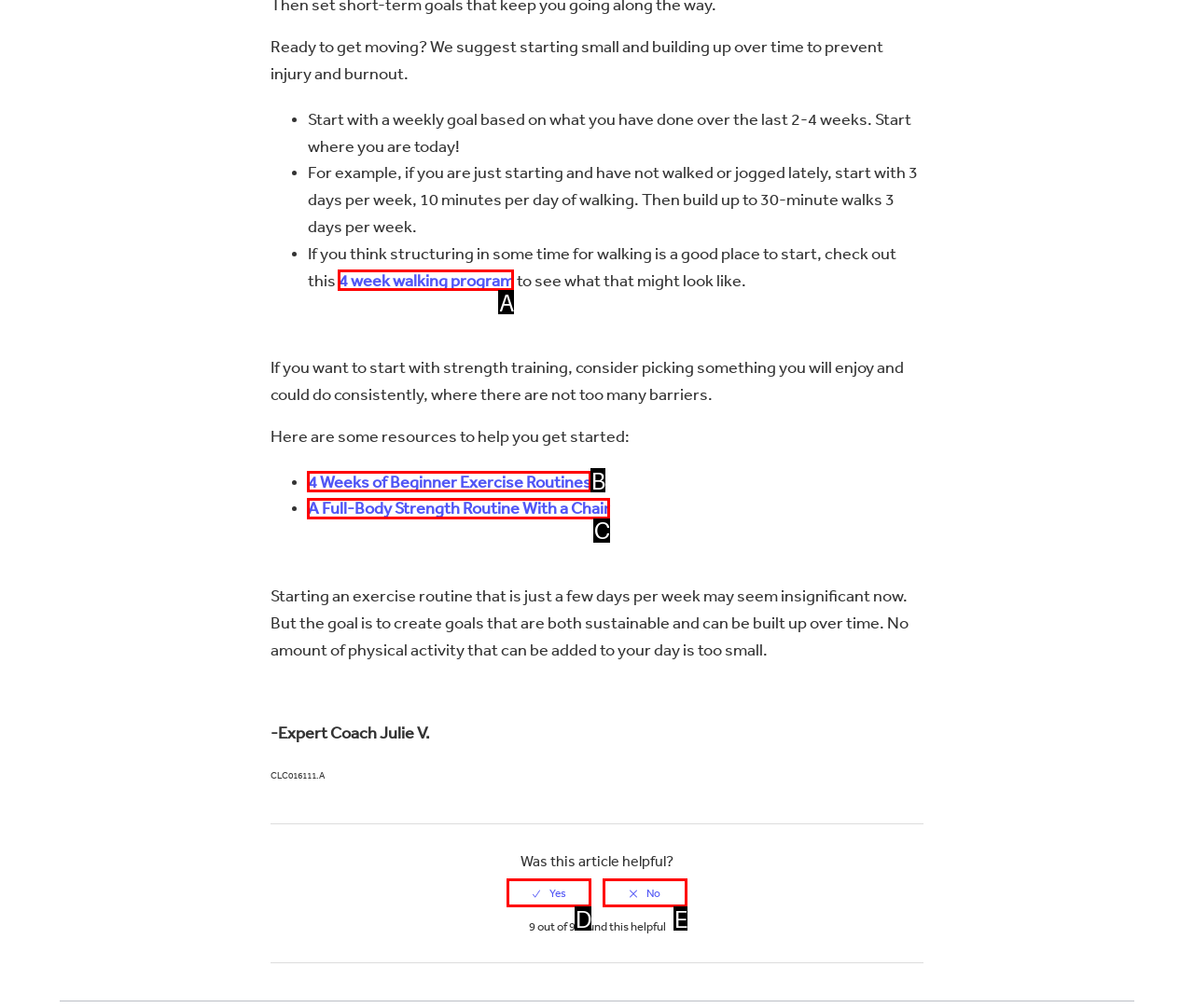Determine which option aligns with the description: 4 week walking program. Provide the letter of the chosen option directly.

A